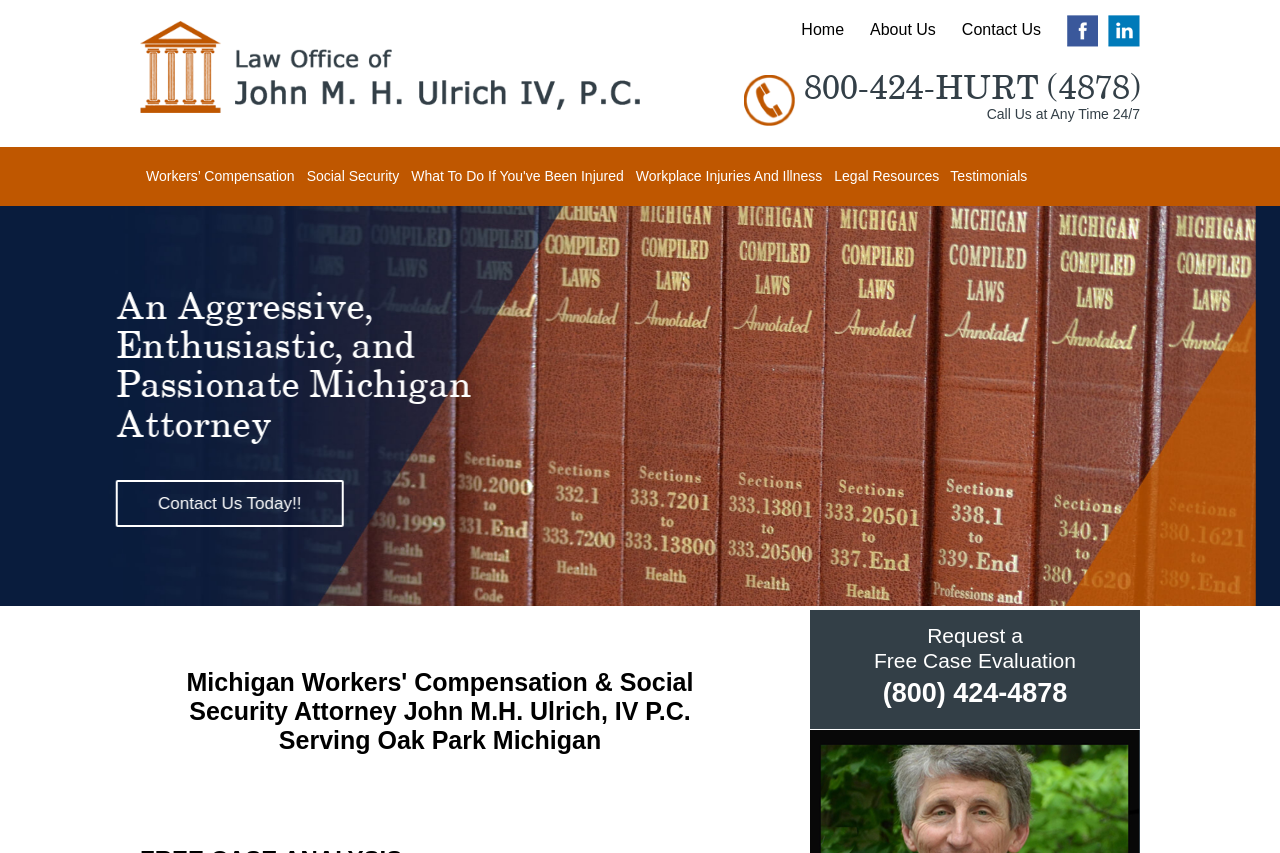Please find the bounding box coordinates of the element that you should click to achieve the following instruction: "Go to the Home page". The coordinates should be presented as four float numbers between 0 and 1: [left, top, right, bottom].

[0.626, 0.025, 0.659, 0.045]